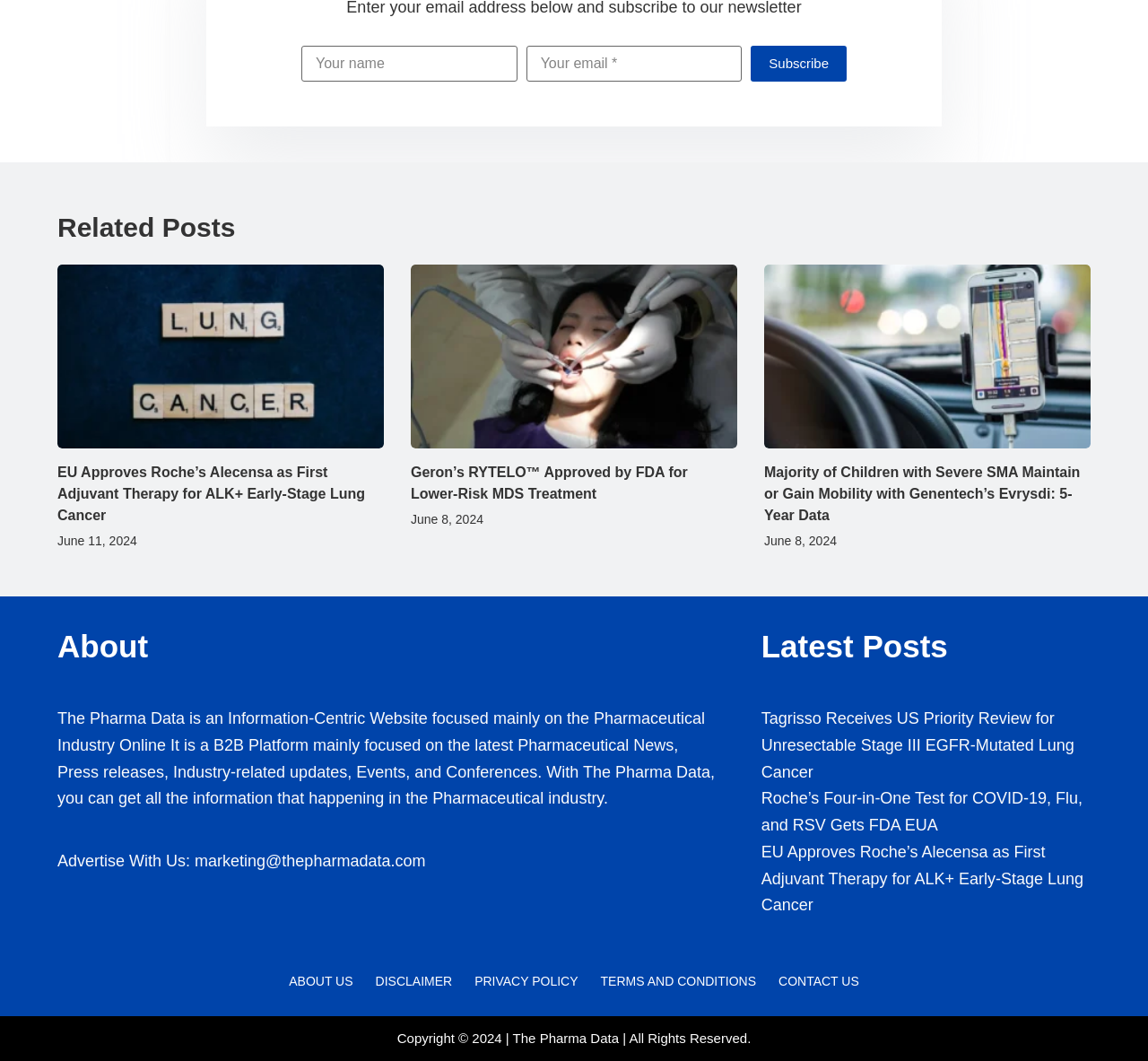Refer to the image and provide a thorough answer to this question:
What is the copyright year of the website?

The copyright information at the bottom of the webpage indicates that the website's copyright year is 2024, which suggests that the website was created or updated in that year.